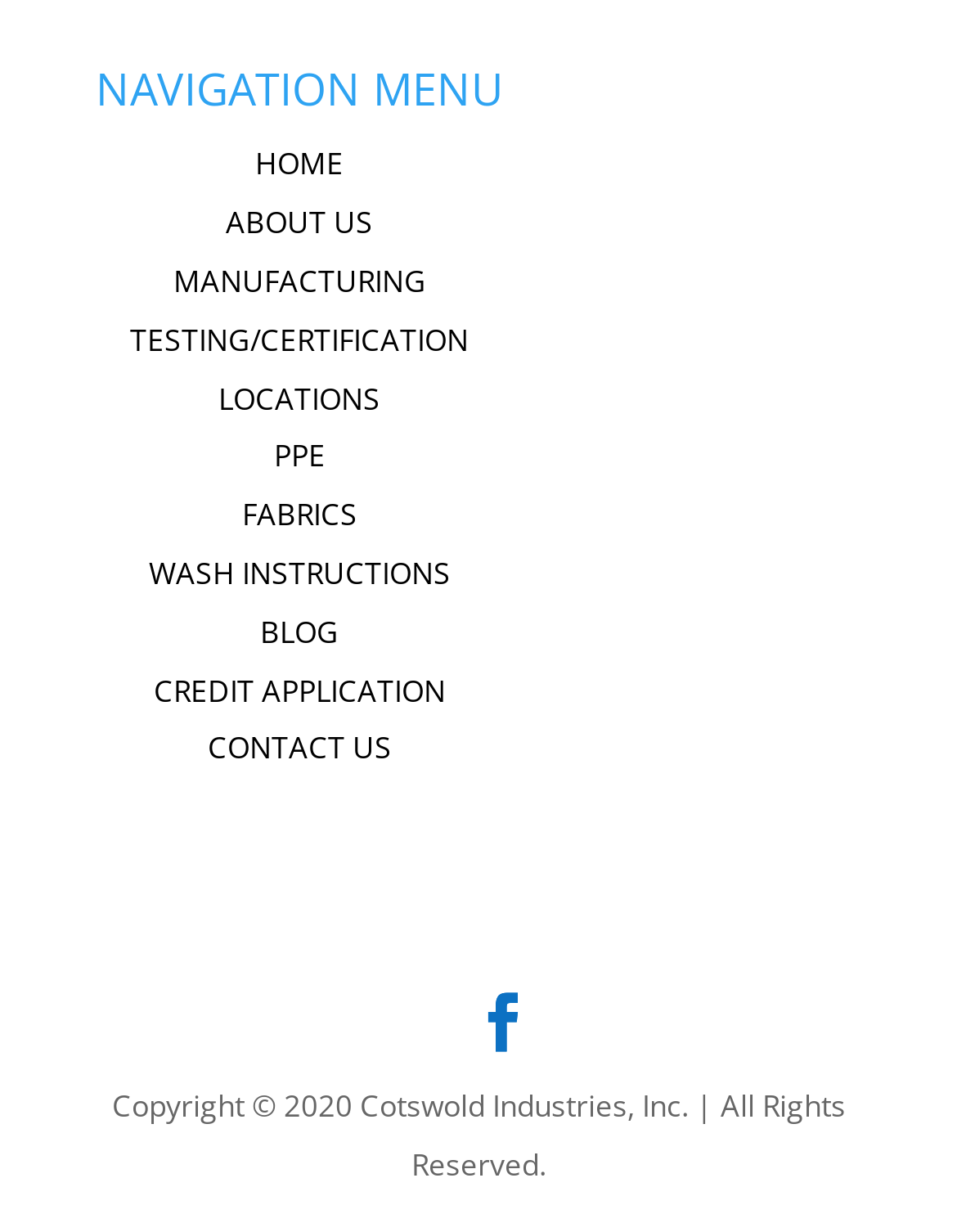What is the first menu item? Examine the screenshot and reply using just one word or a brief phrase.

HOME